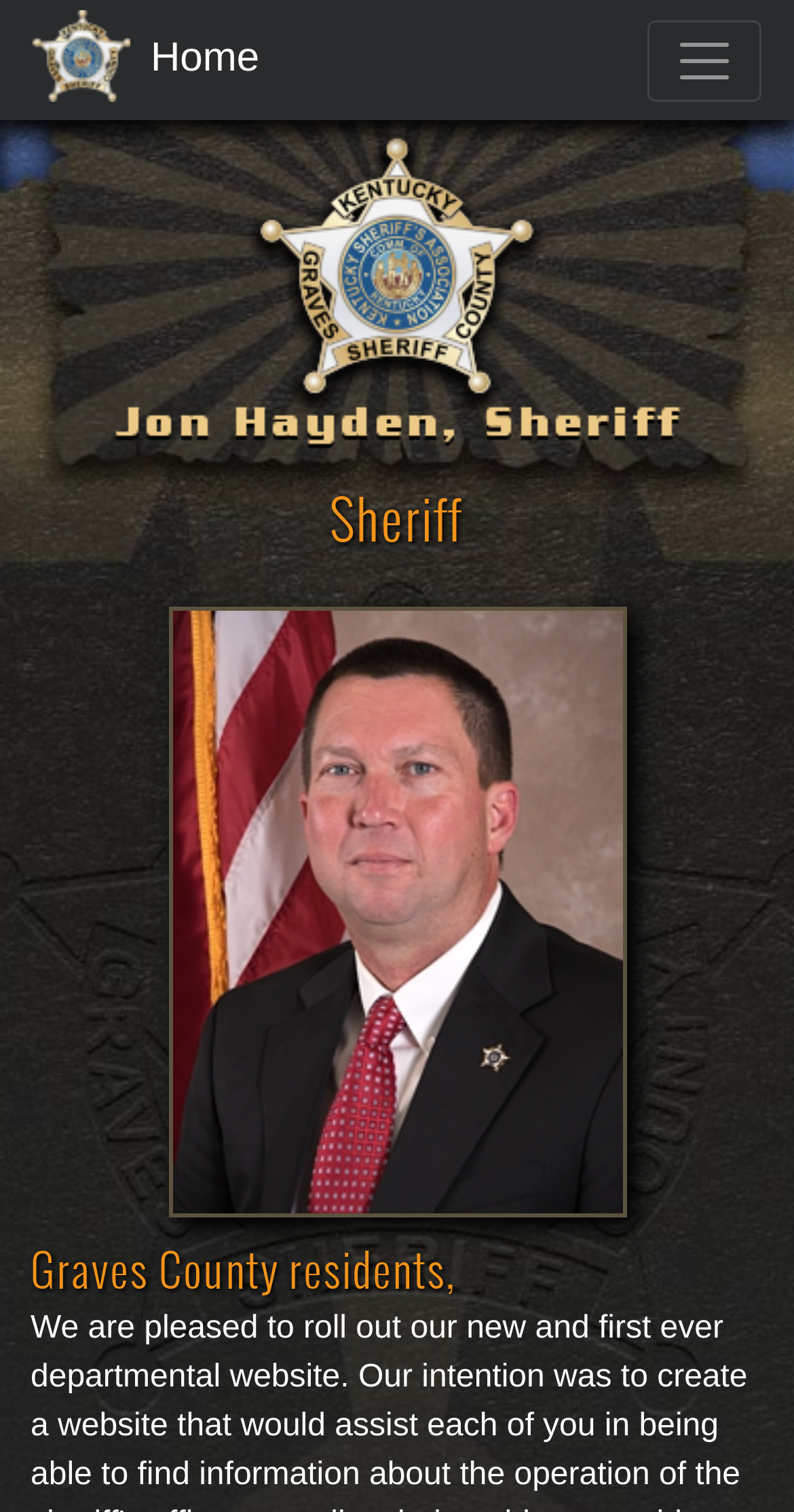Bounding box coordinates should be in the format (top-left x, top-left y, bottom-right x, bottom-right y) and all values should be floating point numbers between 0 and 1. Determine the bounding box coordinate for the UI element described as: Home

[0.041, 0.011, 0.327, 0.069]